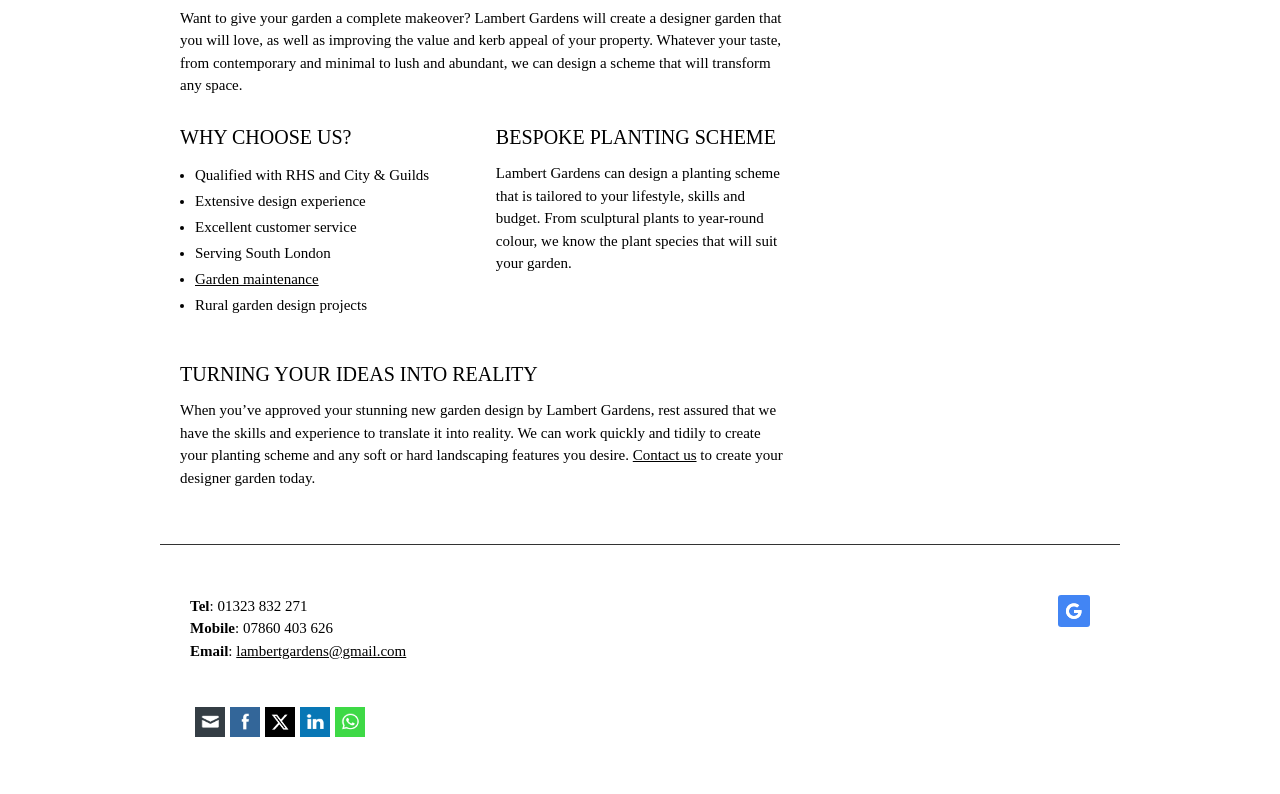How can I contact Lambert Gardens?
Use the image to answer the question with a single word or phrase.

Phone, mobile, or email